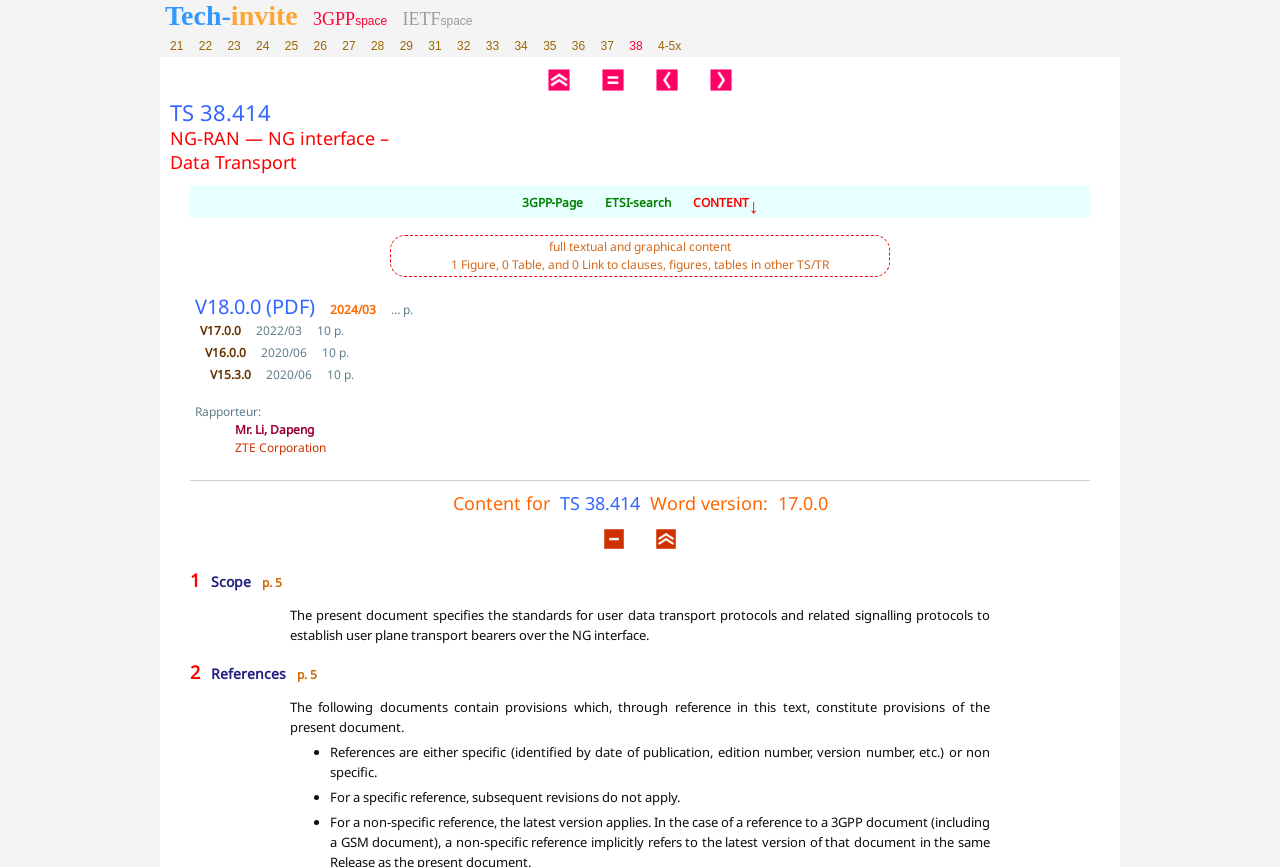Please determine the bounding box coordinates of the element to click in order to execute the following instruction: "Go to the '1 Scope' section". The coordinates should be four float numbers between 0 and 1, specified as [left, top, right, bottom].

[0.148, 0.66, 0.196, 0.681]